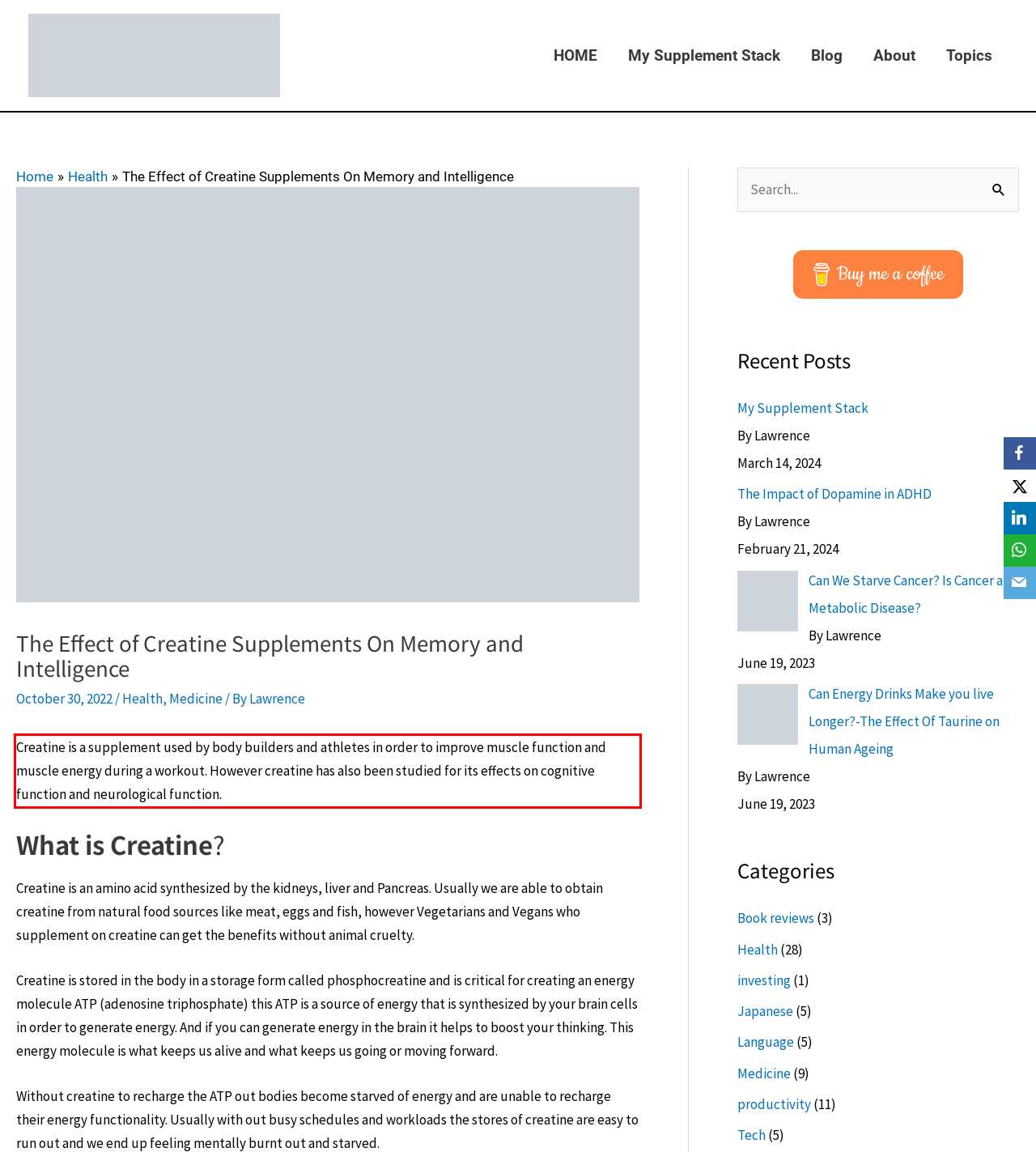The screenshot provided shows a webpage with a red bounding box. Apply OCR to the text within this red bounding box and provide the extracted content.

Creatine is a supplement used by body builders and athletes in order to improve muscle function and muscle energy during a workout. However creatine has also been studied for its effects on cognitive function and neurological function.